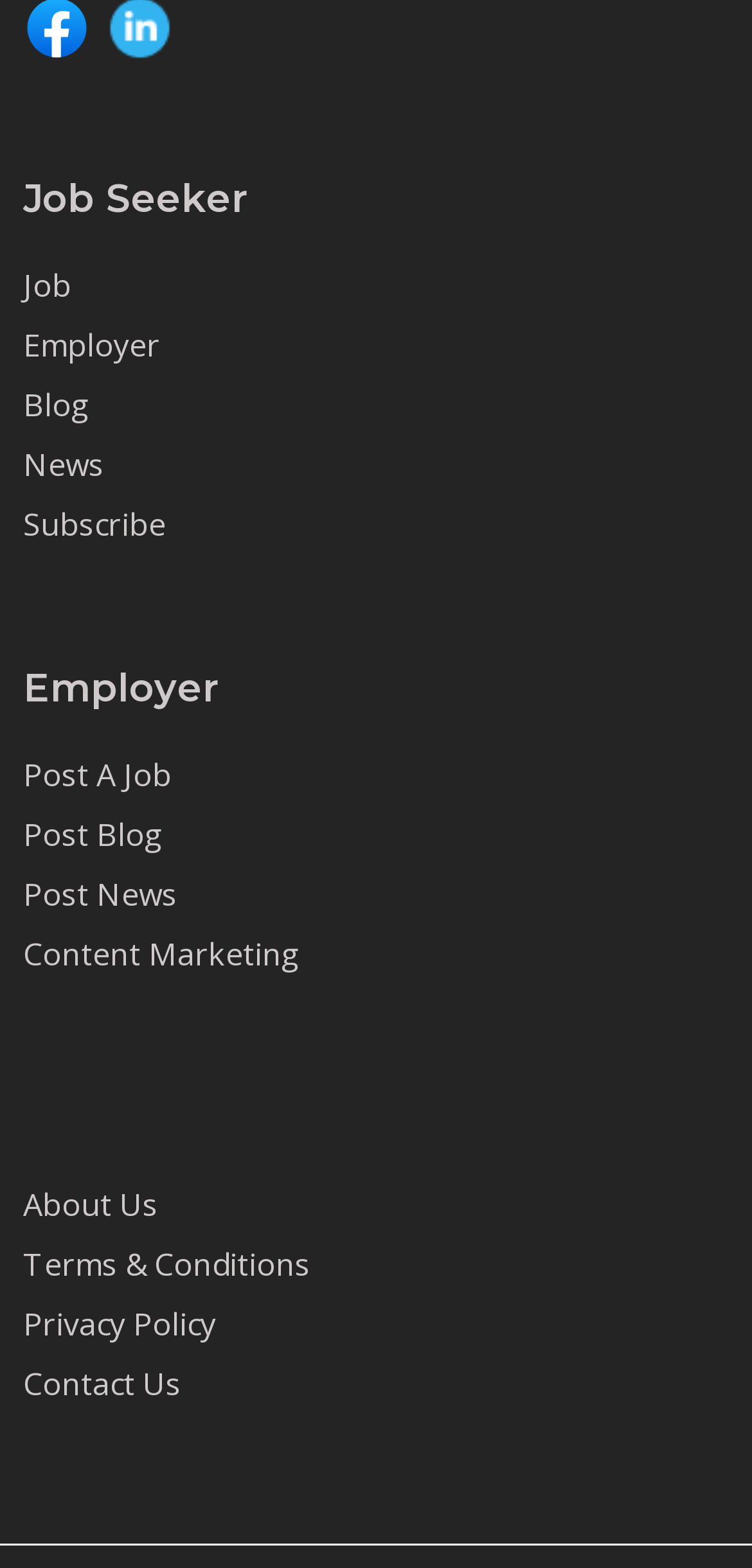Identify the bounding box coordinates necessary to click and complete the given instruction: "Post a job".

[0.031, 0.48, 0.228, 0.507]